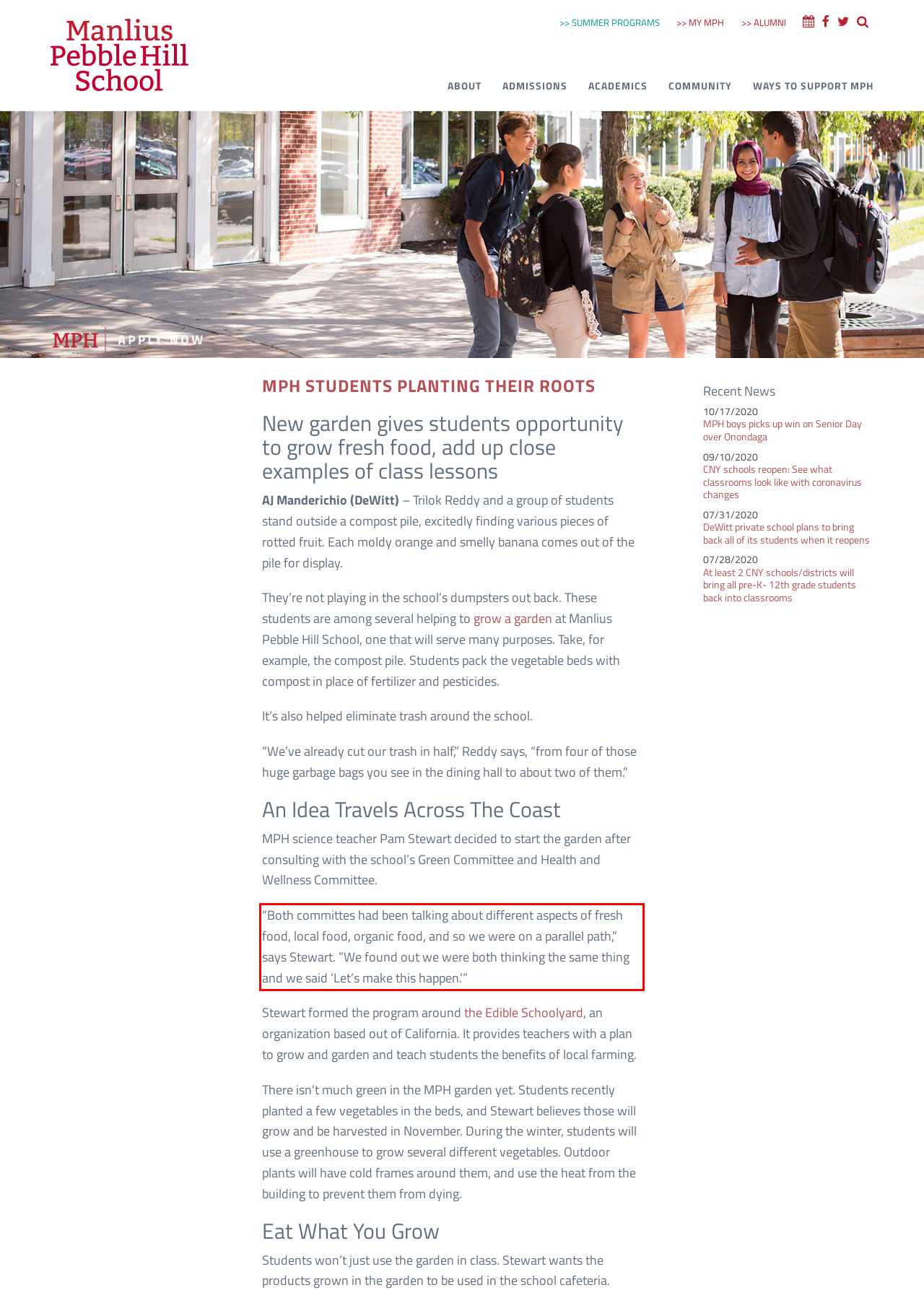With the provided screenshot of a webpage, locate the red bounding box and perform OCR to extract the text content inside it.

“Both committes had been talking about different aspects of fresh food, local food, organic food, and so we were on a parallel path,” says Stewart. ”We found out we were both thinking the same thing and we said ‘Let’s make this happen.’”